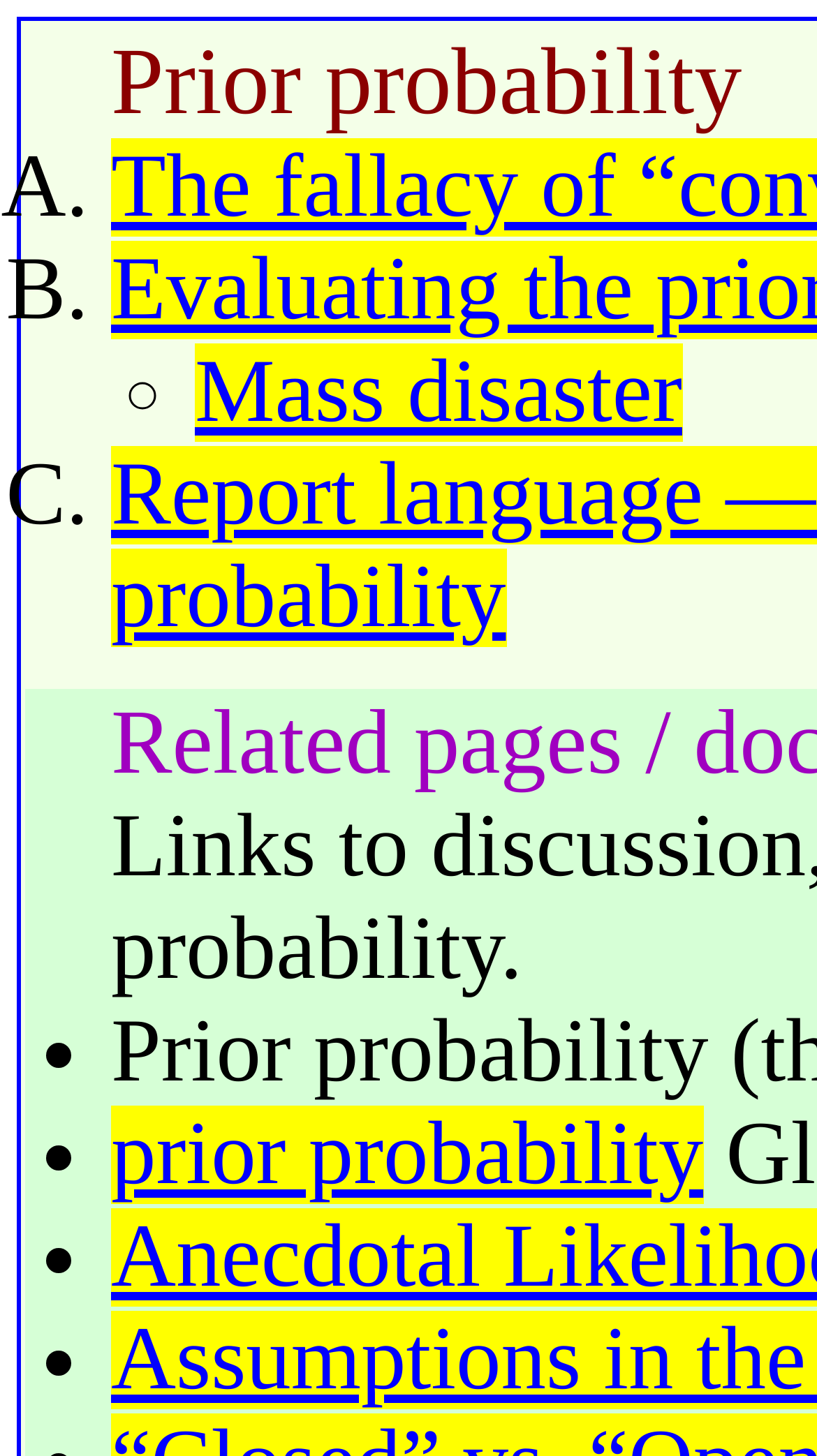What is the first list marker?
Respond to the question with a single word or phrase according to the image.

A.